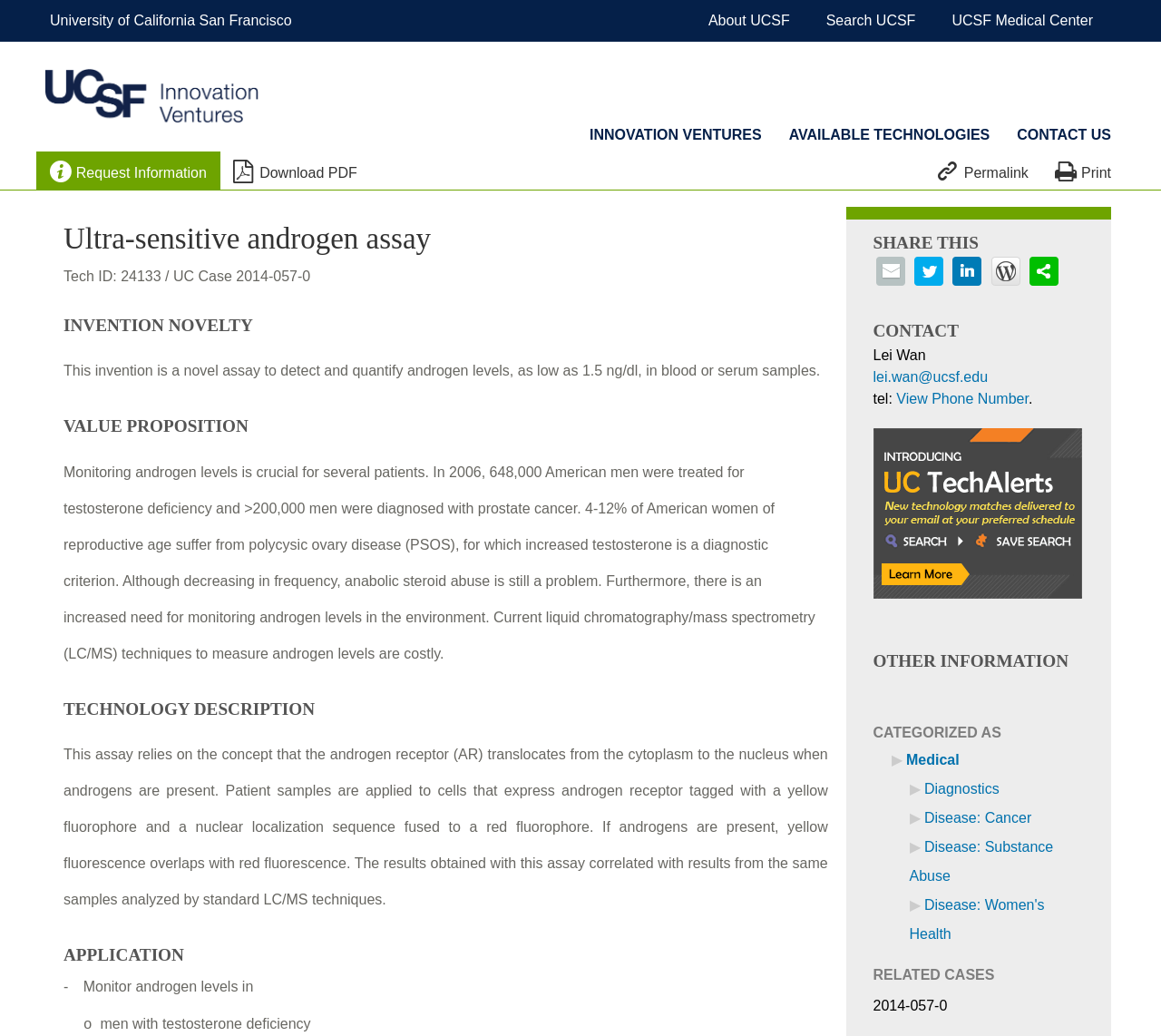Please find the bounding box coordinates of the element's region to be clicked to carry out this instruction: "Contact Lei Wan".

[0.752, 0.357, 0.851, 0.371]